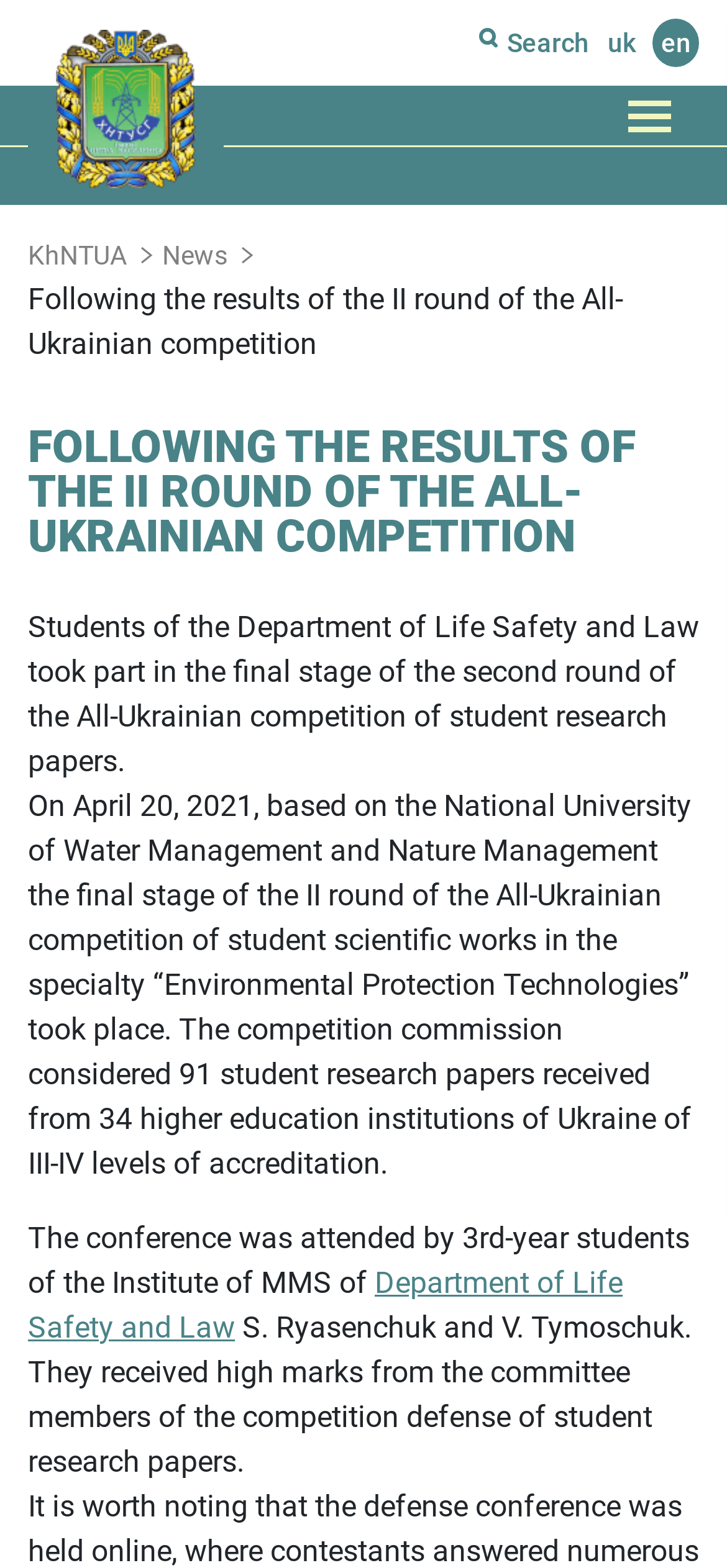Give a concise answer using only one word or phrase for this question:
Who attended the conference?

3rd-year students of the Institute of MMS